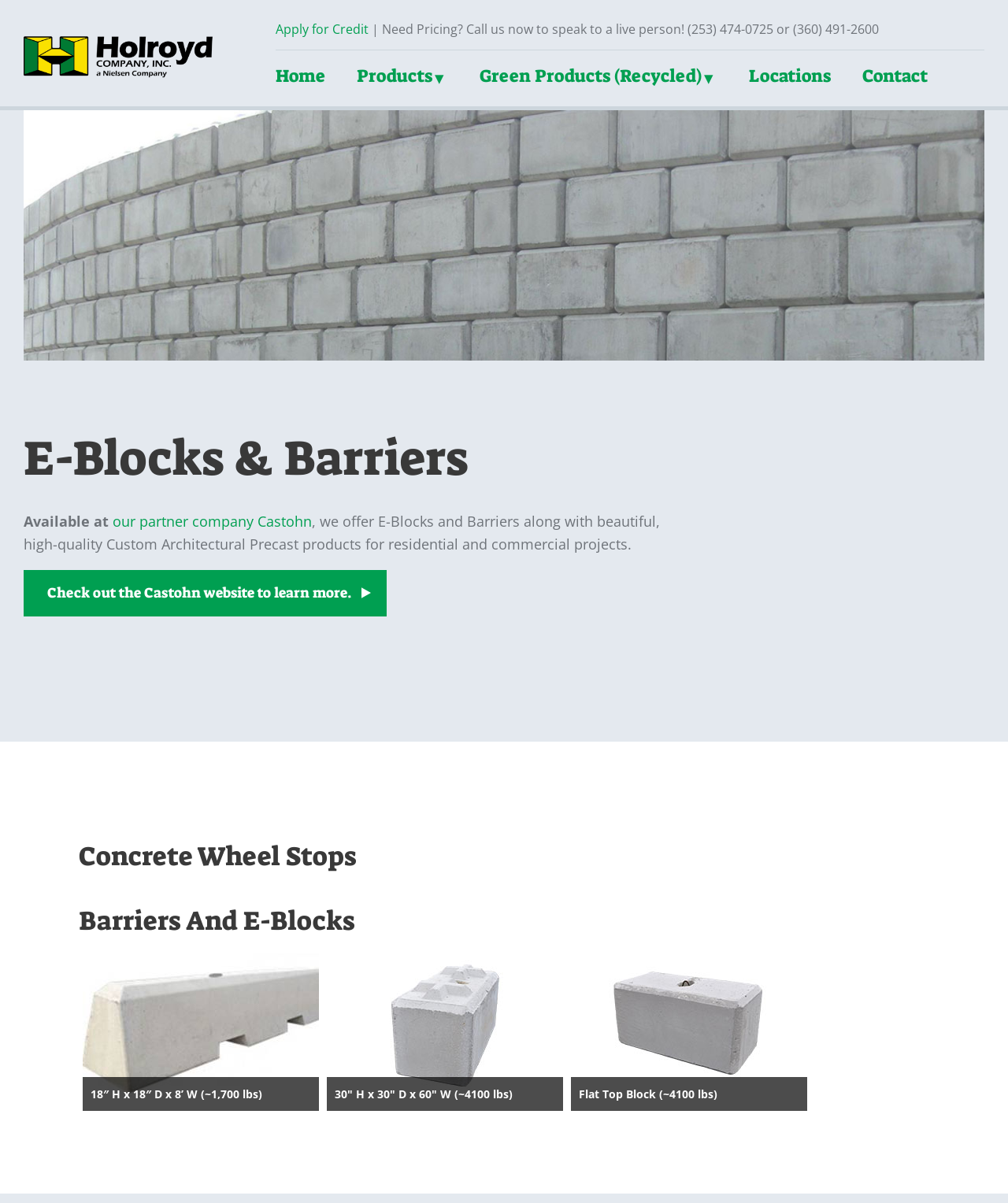Could you determine the bounding box coordinates of the clickable element to complete the instruction: "Click the Contact link"? Provide the coordinates as four float numbers between 0 and 1, i.e., [left, top, right, bottom].

[0.023, 0.239, 0.097, 0.277]